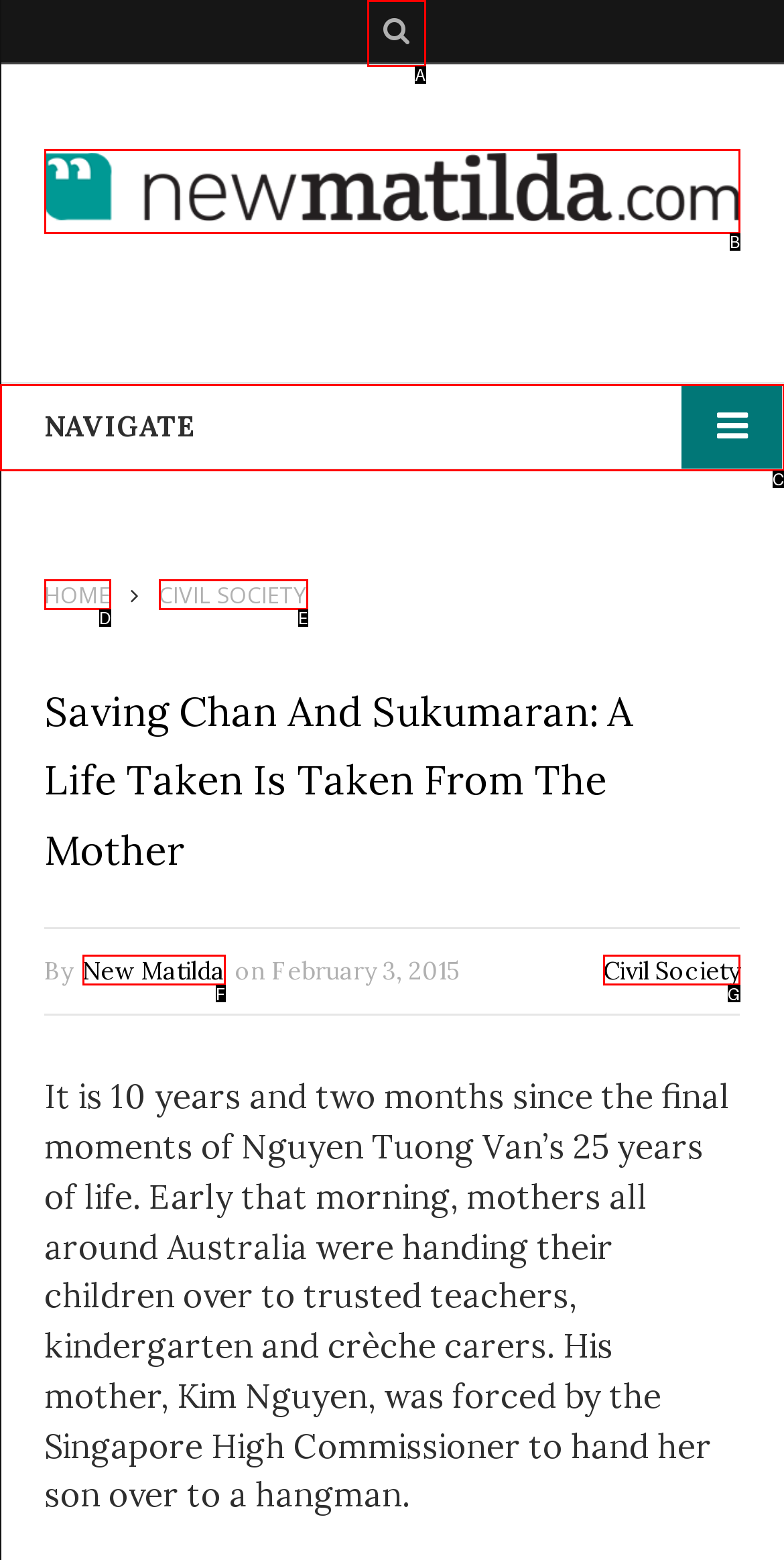Tell me which one HTML element best matches the description: Civil Society Answer with the option's letter from the given choices directly.

E